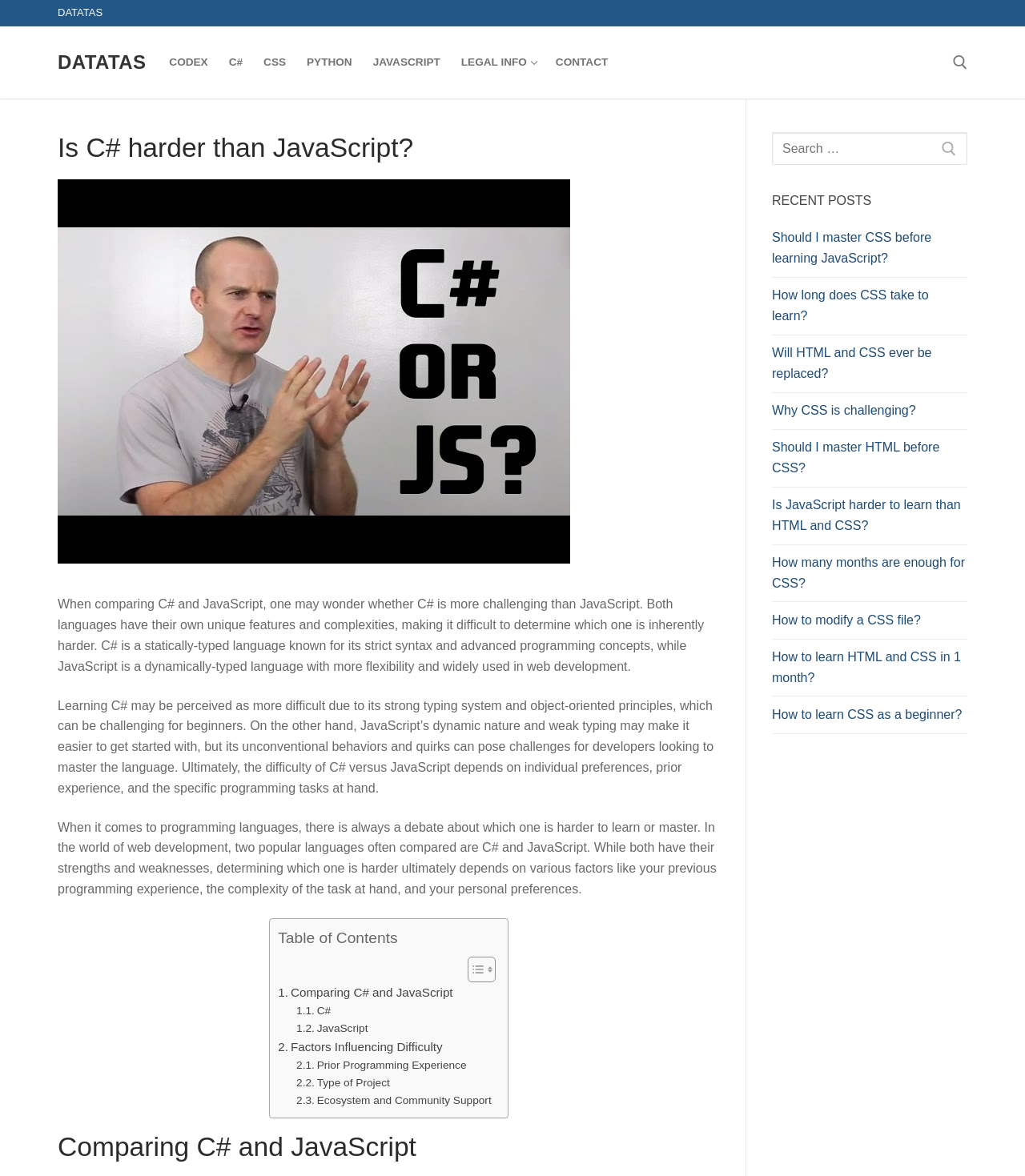Detail the various sections and features present on the webpage.

The webpage is about comparing C# and JavaScript, discussing their unique features, complexities, and which one is harder to learn or master. At the top, there is a header section with the website's logo "DATATAS" and a navigation menu with links to "CODEX", "C#", "CSS", "PYTHON", "JAVASCRIPT", "LEGAL INFO", and "CONTACT". 

Below the header, there is a search bar with a search icon and a text input field. On the left side, there is a main content section with a heading "Is C# harder than JavaScript?" followed by three paragraphs of text discussing the comparison between C# and JavaScript. 

To the right of the main content, there is a table of contents with links to different sections of the article, including "Comparing C# and JavaScript", "C#", "JavaScript", "Factors Influencing Difficulty", and others. 

At the bottom of the page, there is a section titled "RECENT POSTS" with links to several related articles, such as "Should I master CSS before learning JavaScript?", "How long does CSS take to learn?", and others.